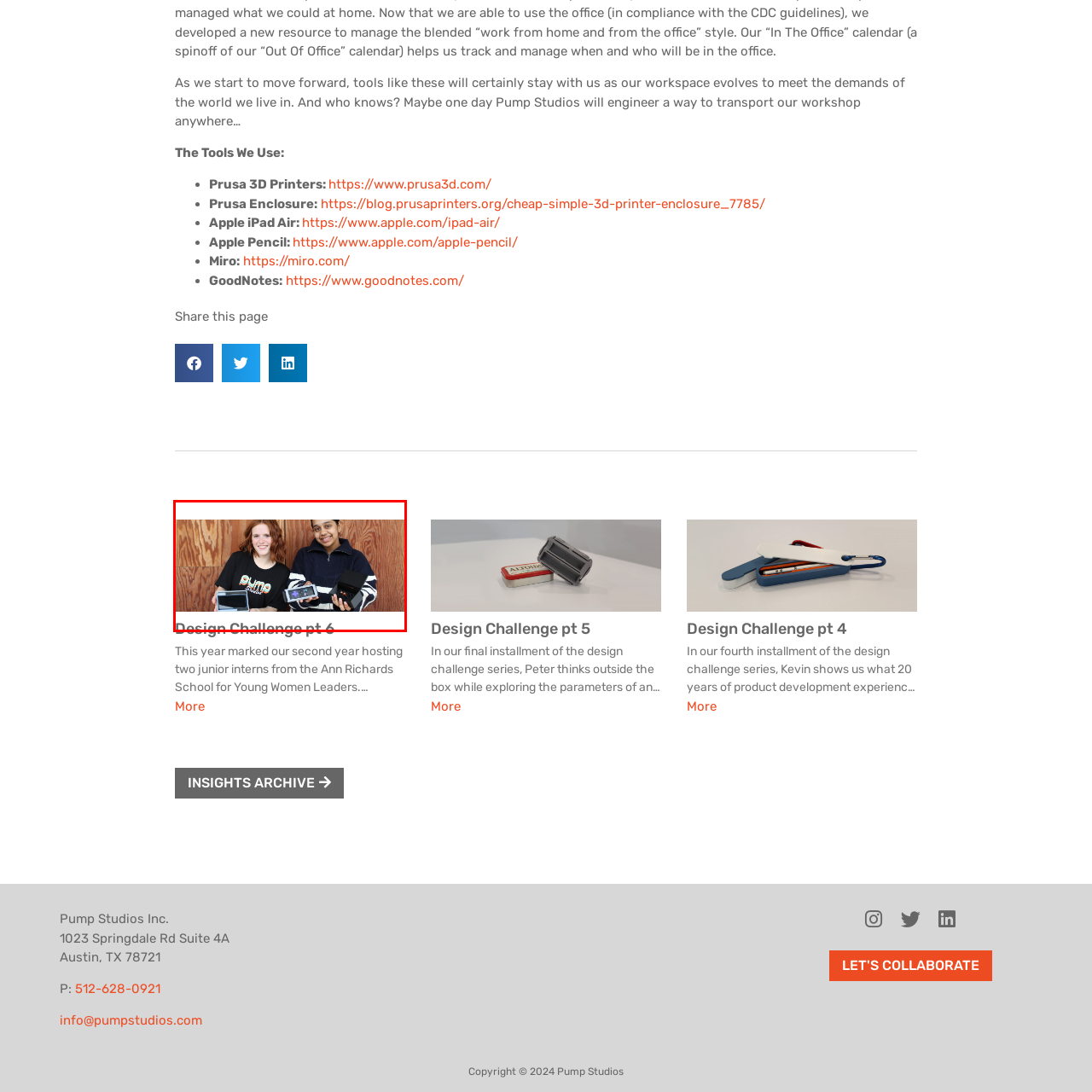How long did the internship last?
Check the image encapsulated by the red bounding box and answer the question comprehensively.

According to the caption, this experience marks the culmination of their week-long internship, highlighting their journey in exploring design and technology.